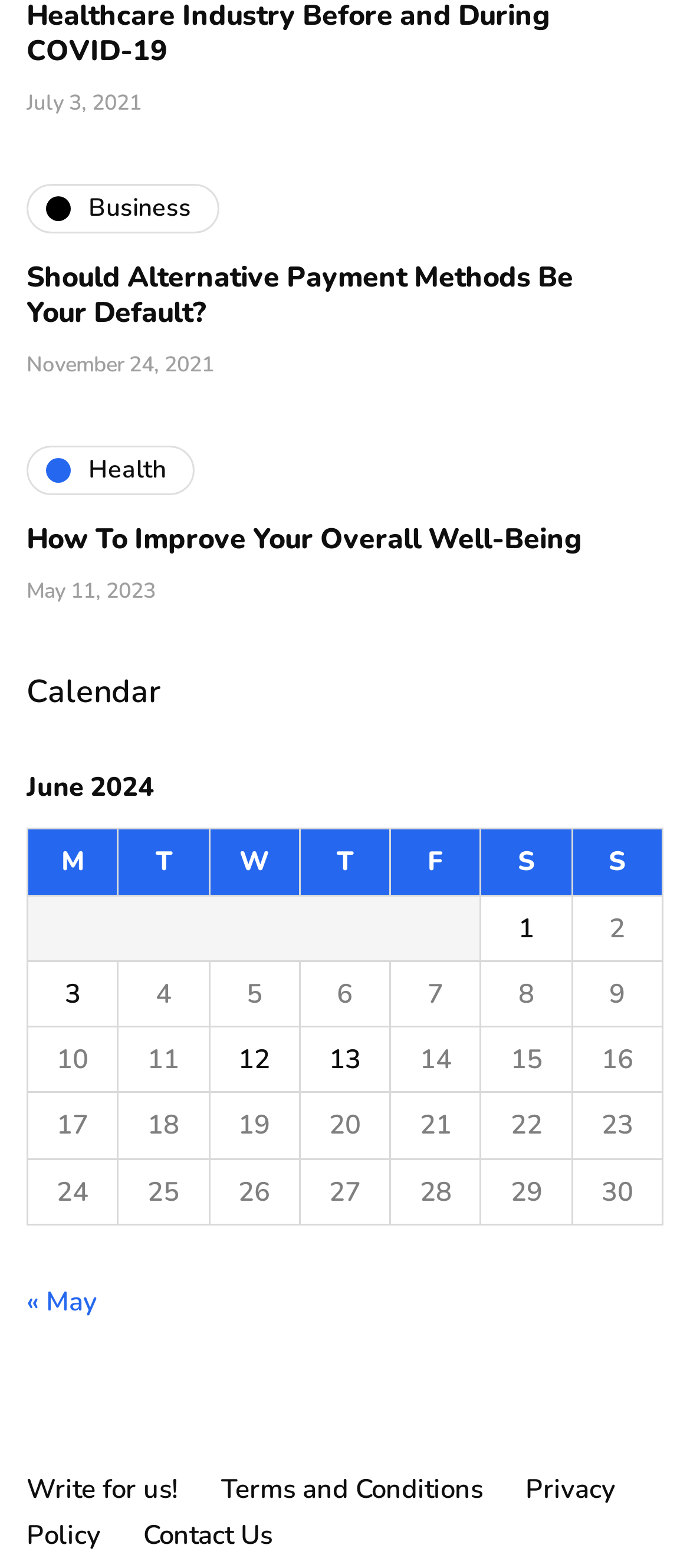Please pinpoint the bounding box coordinates for the region I should click to adhere to this instruction: "Go to previous month".

[0.038, 0.819, 0.141, 0.841]